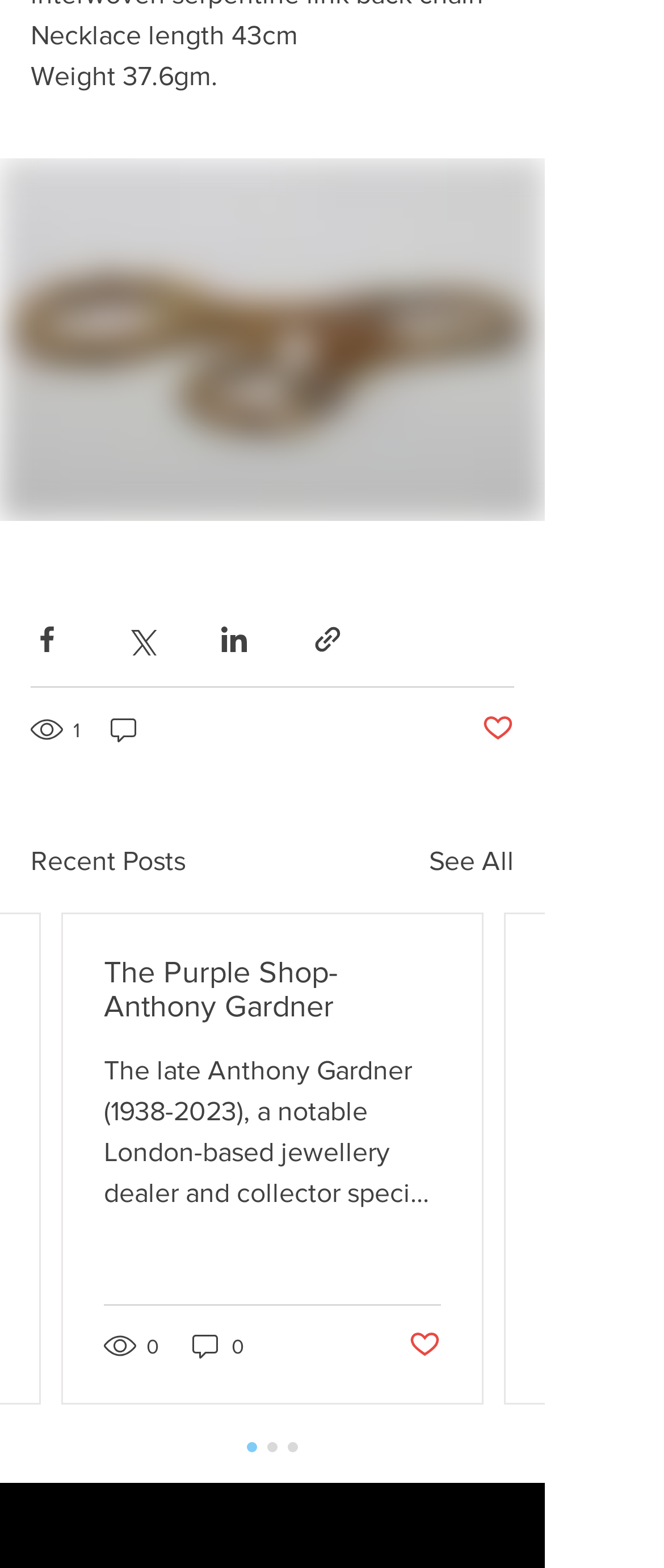Respond to the following question using a concise word or phrase: 
How many views does the latest post have?

2 views